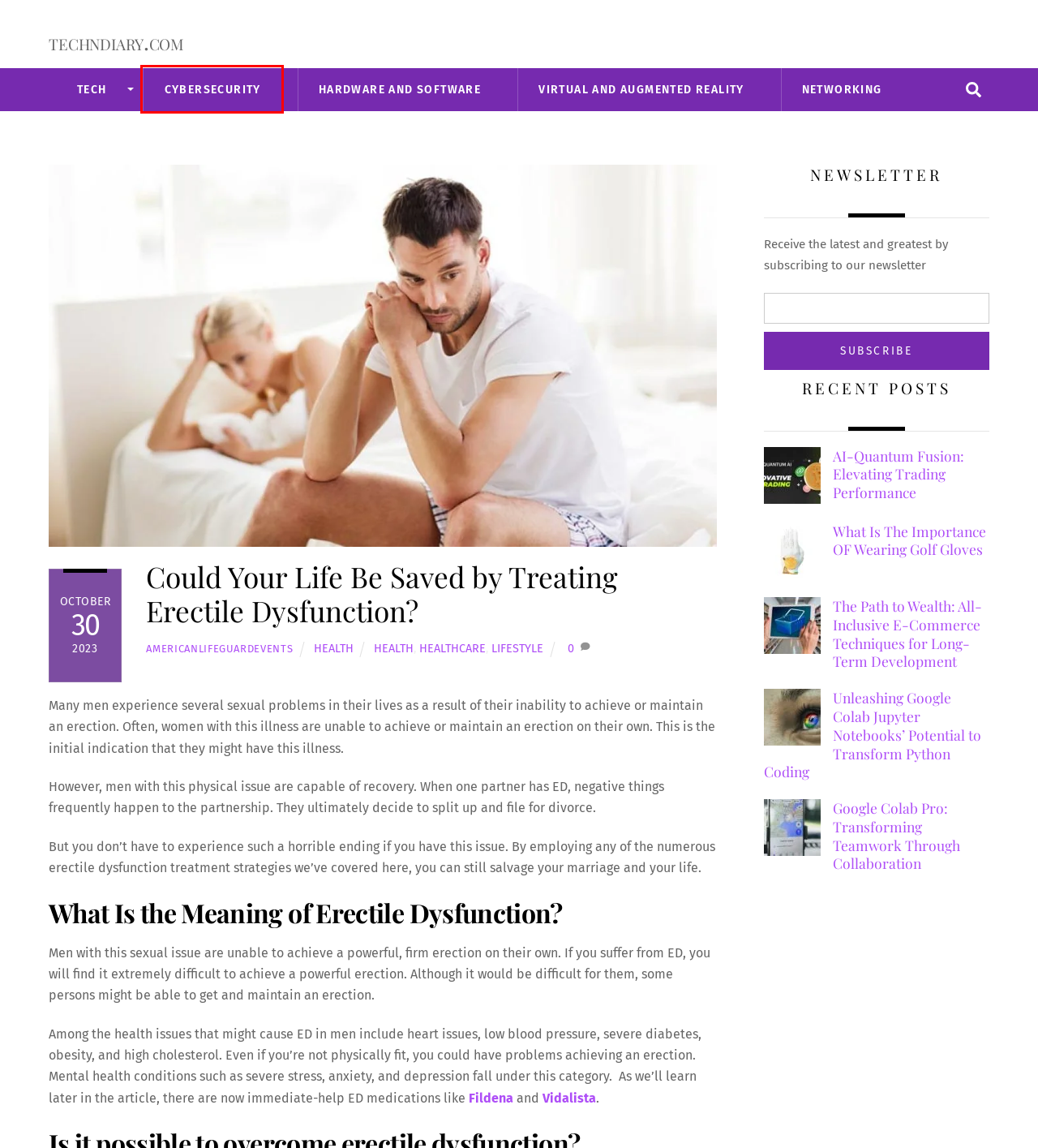Evaluate the webpage screenshot and identify the element within the red bounding box. Select the webpage description that best fits the new webpage after clicking the highlighted element. Here are the candidates:
A. americanlifeguardevents, Author at techndiary.com
B. Health Archives - techndiary.com
C. Virtual and Augmented Reality Archives - techndiary.com
D. The Path to Wealth: All-Inclusive E-Commerce Techniques for Long-Term Development - techndiary.com
E. Google Colab Pro: Transforming Teamwork Through Collaboration - techndiary.com
F. Unleashing Google Colab Jupyter Notebooks' Potential to Transform Python Coding - techndiary.com
G. What Is The Importance OF Wearing Golf Gloves - techndiary.com
H. Cybersecurity Archives - techndiary.com

H